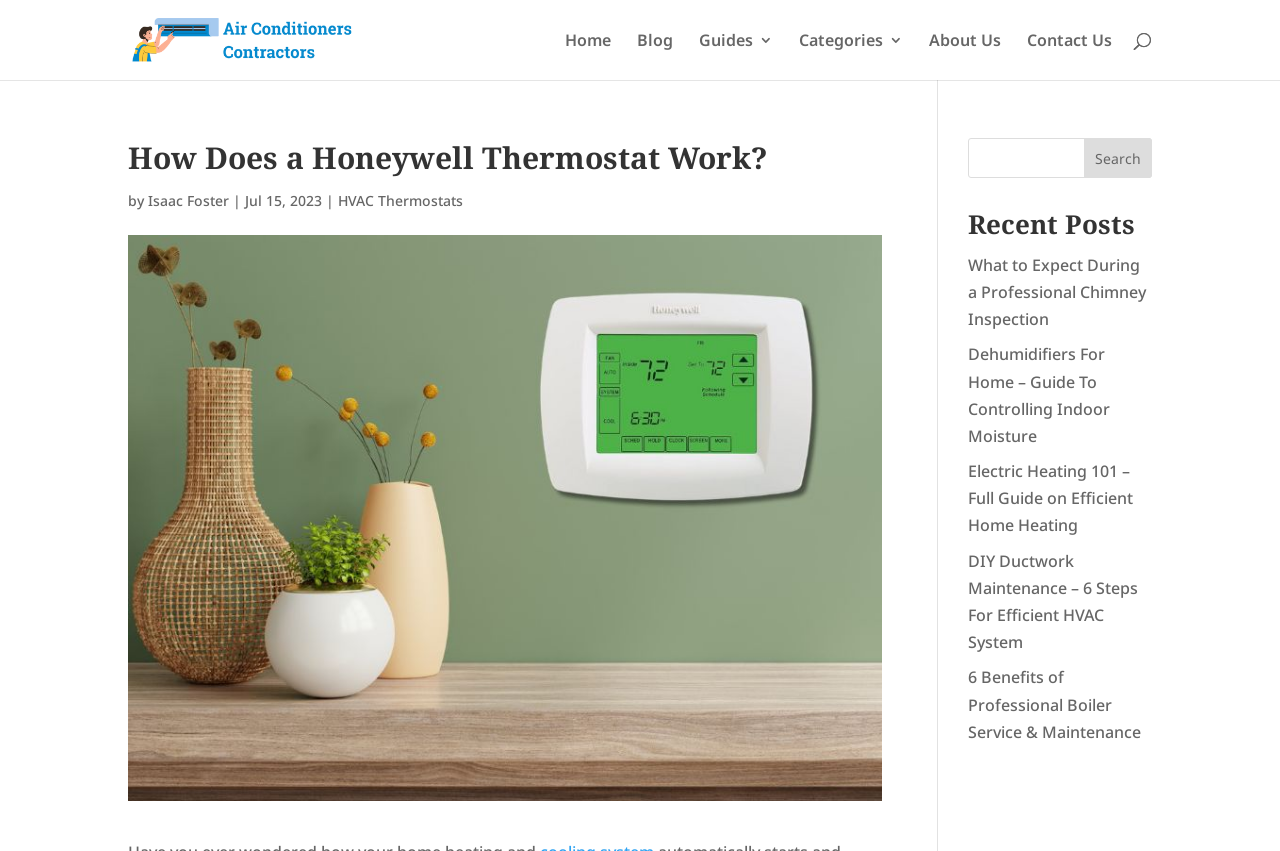Identify the bounding box for the described UI element: "Categories".

[0.624, 0.039, 0.705, 0.094]